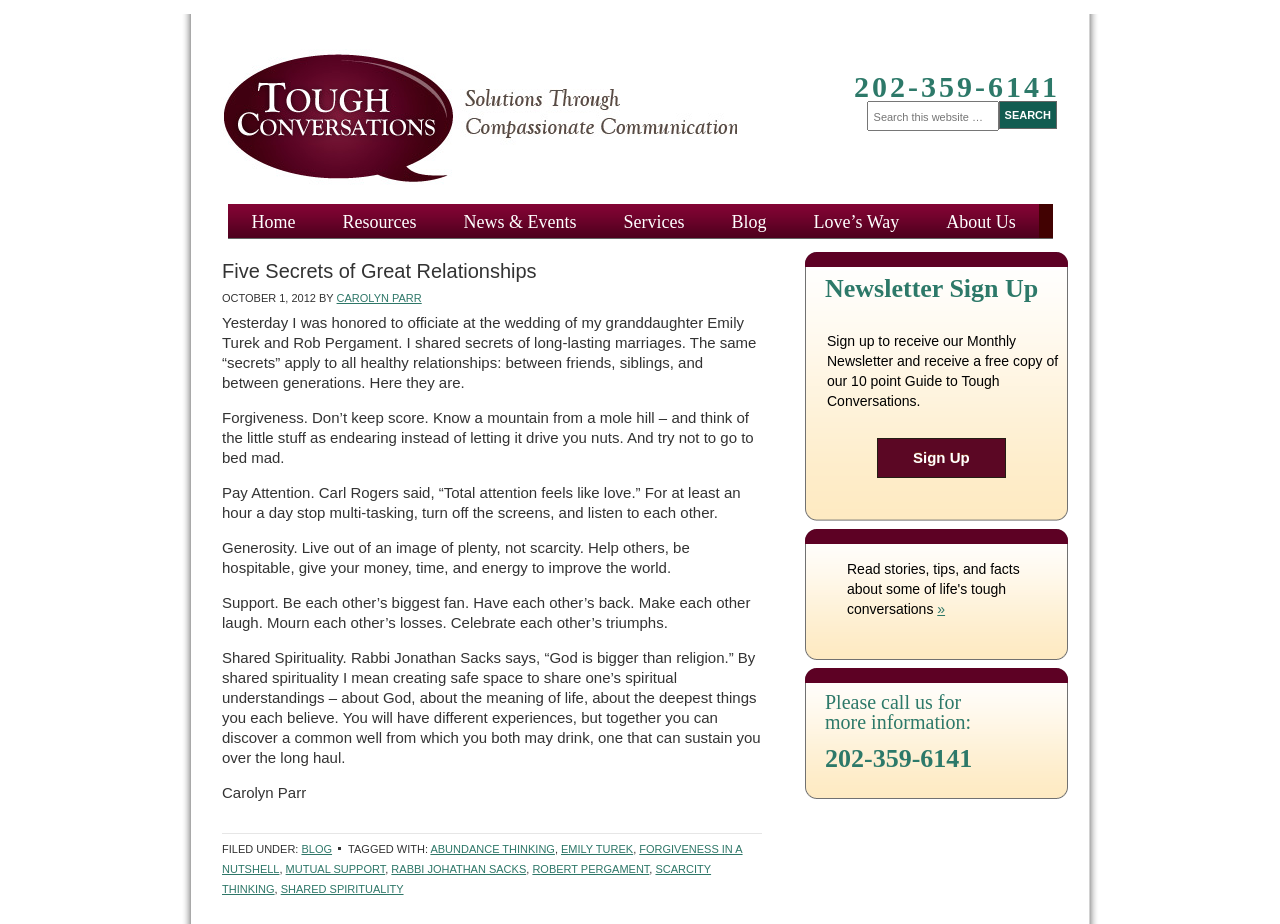Find the bounding box coordinates for the HTML element specified by: "abundance thinking".

[0.336, 0.912, 0.434, 0.925]